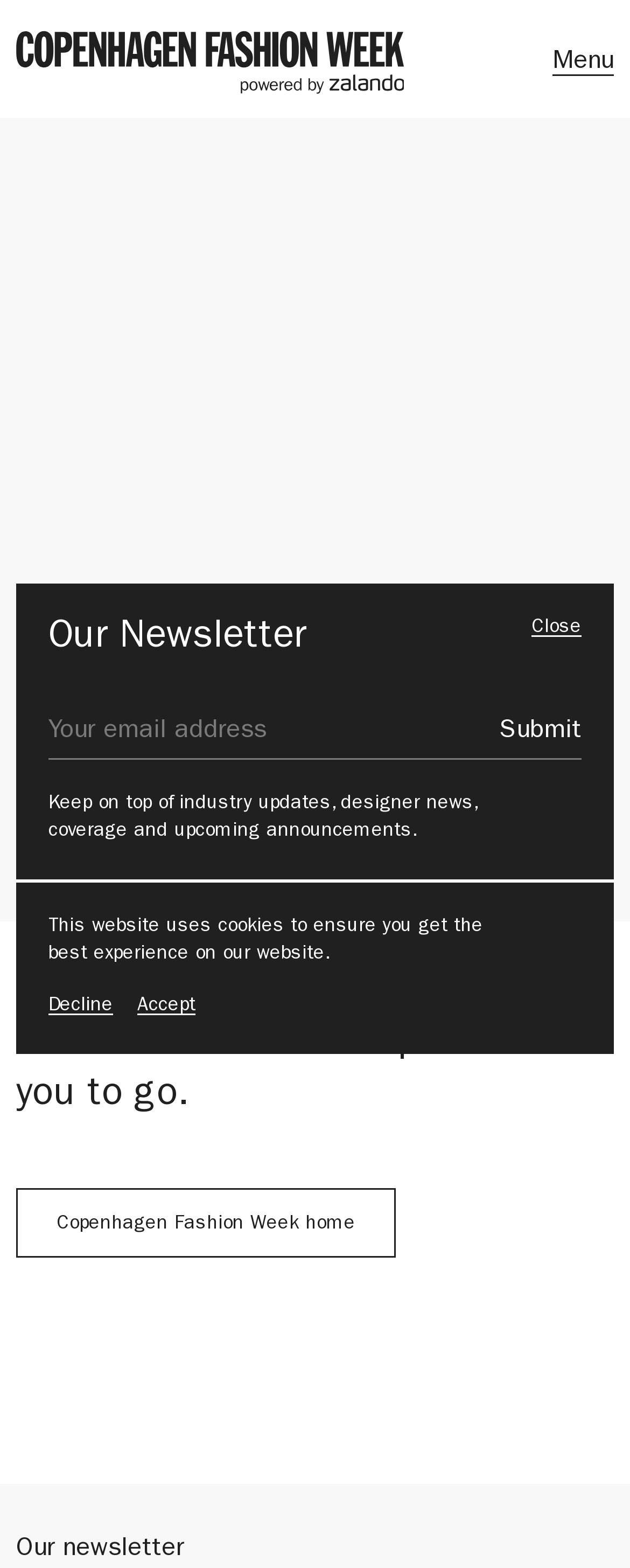Determine the bounding box of the UI element mentioned here: "Copenhagen Fashion Week home". The coordinates must be in the format [left, top, right, bottom] with values ranging from 0 to 1.

[0.026, 0.757, 0.628, 0.802]